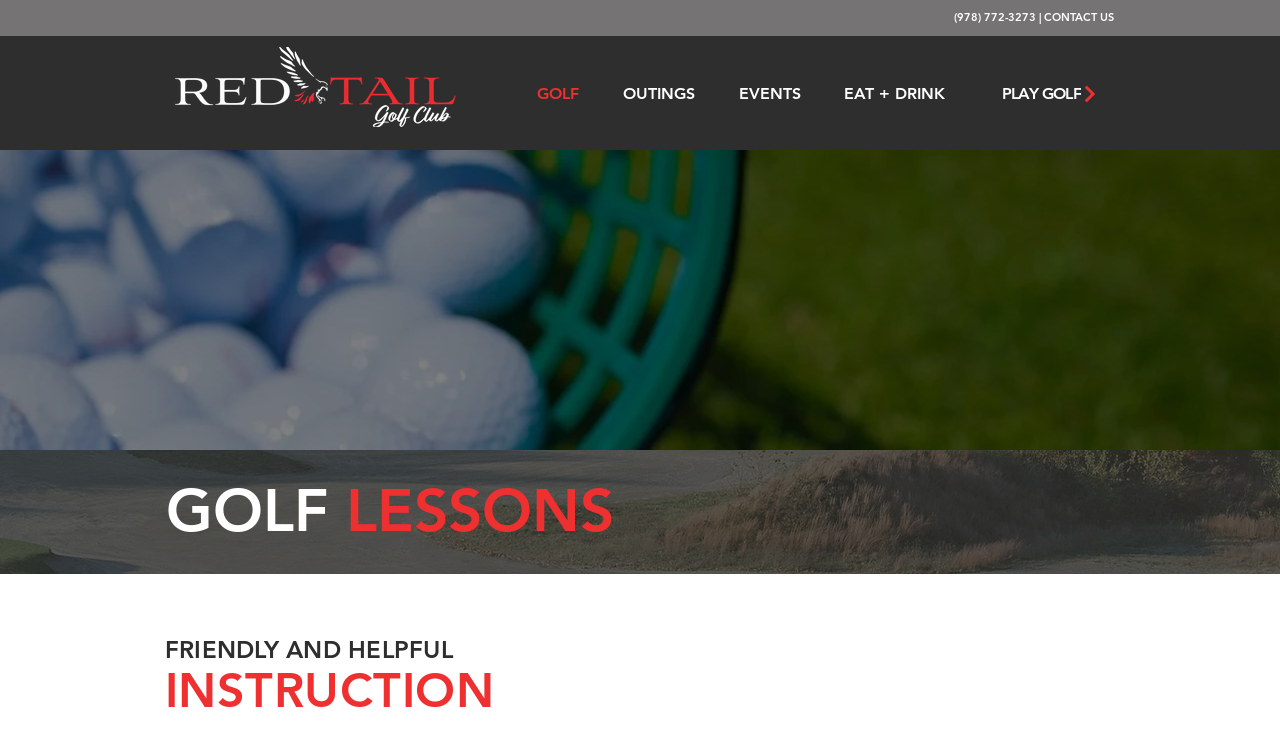Use the details in the image to answer the question thoroughly: 
What is the topic of the golf lessons described on the webpage?

I found the topic of the golf lessons by reading the heading element with the text 'FRIENDLY AND HELPFUL INSTRUCTION' which is located below the image elements.